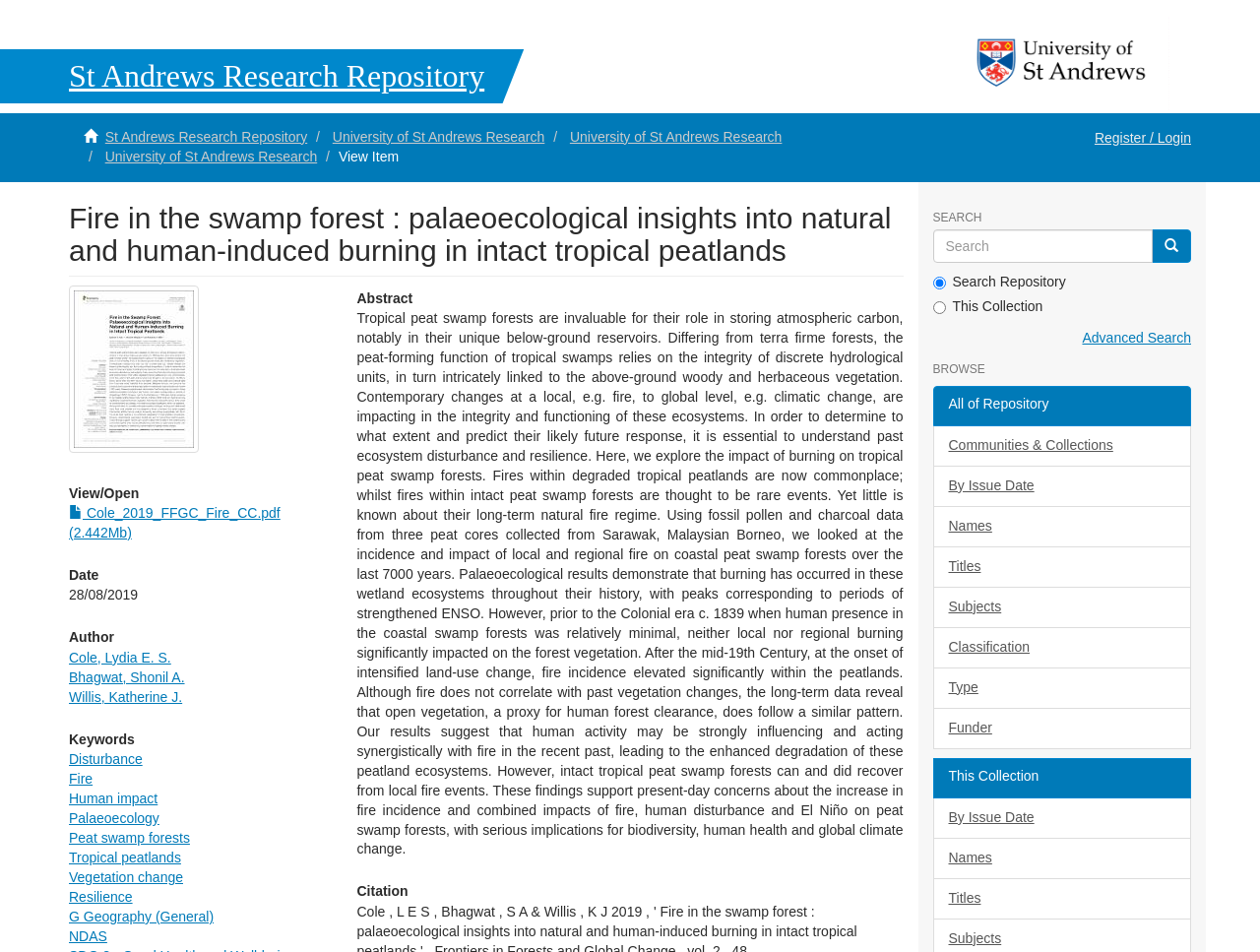Identify the bounding box for the given UI element using the description provided. Coordinates should be in the format (top-left x, top-left y, bottom-right x, bottom-right y) and must be between 0 and 1. Here is the description: University of St Andrews Research

[0.264, 0.135, 0.432, 0.152]